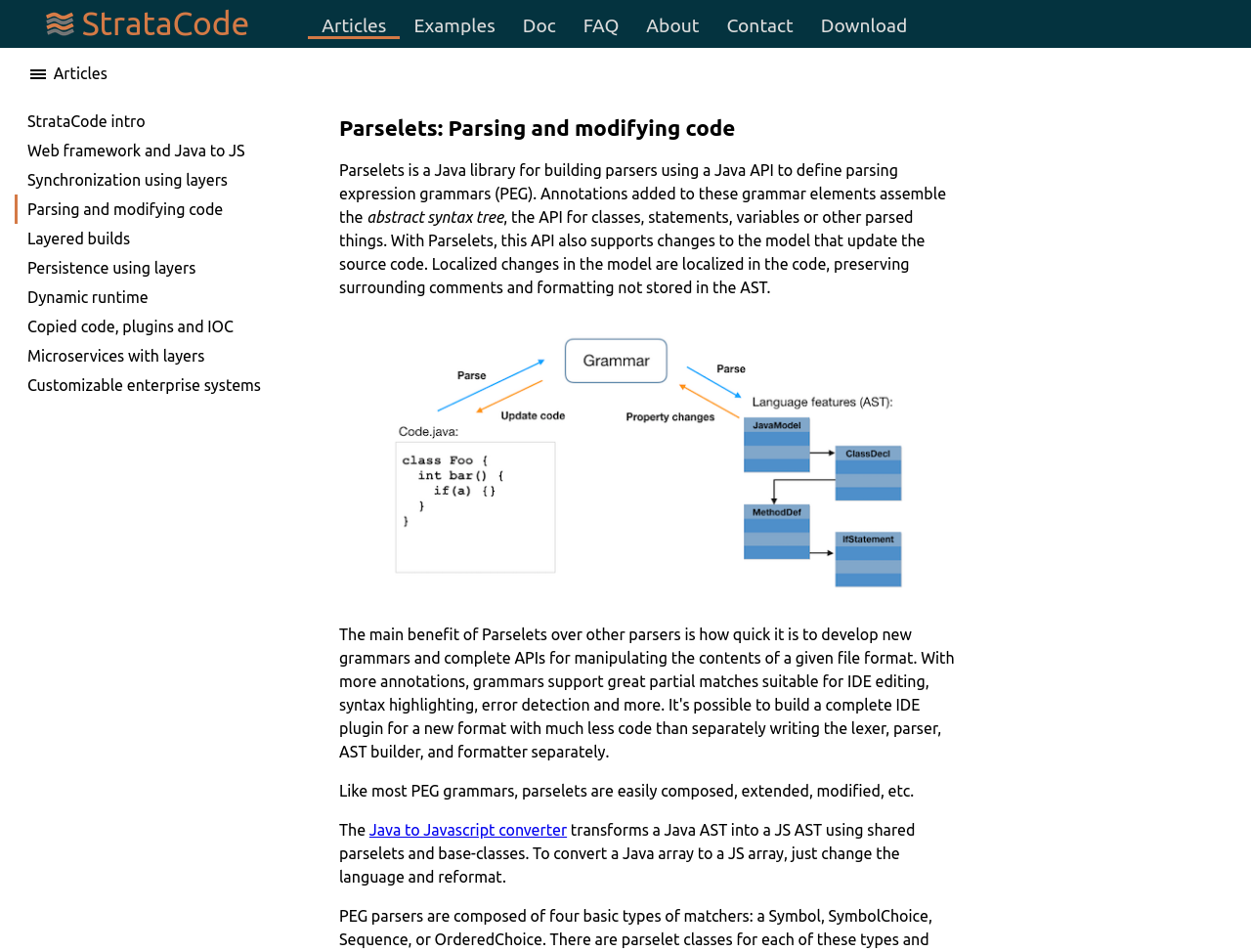Determine the bounding box coordinates for the clickable element to execute this instruction: "Visit the Examples page". Provide the coordinates as four float numbers between 0 and 1, i.e., [left, top, right, bottom].

[0.32, 0.015, 0.407, 0.038]